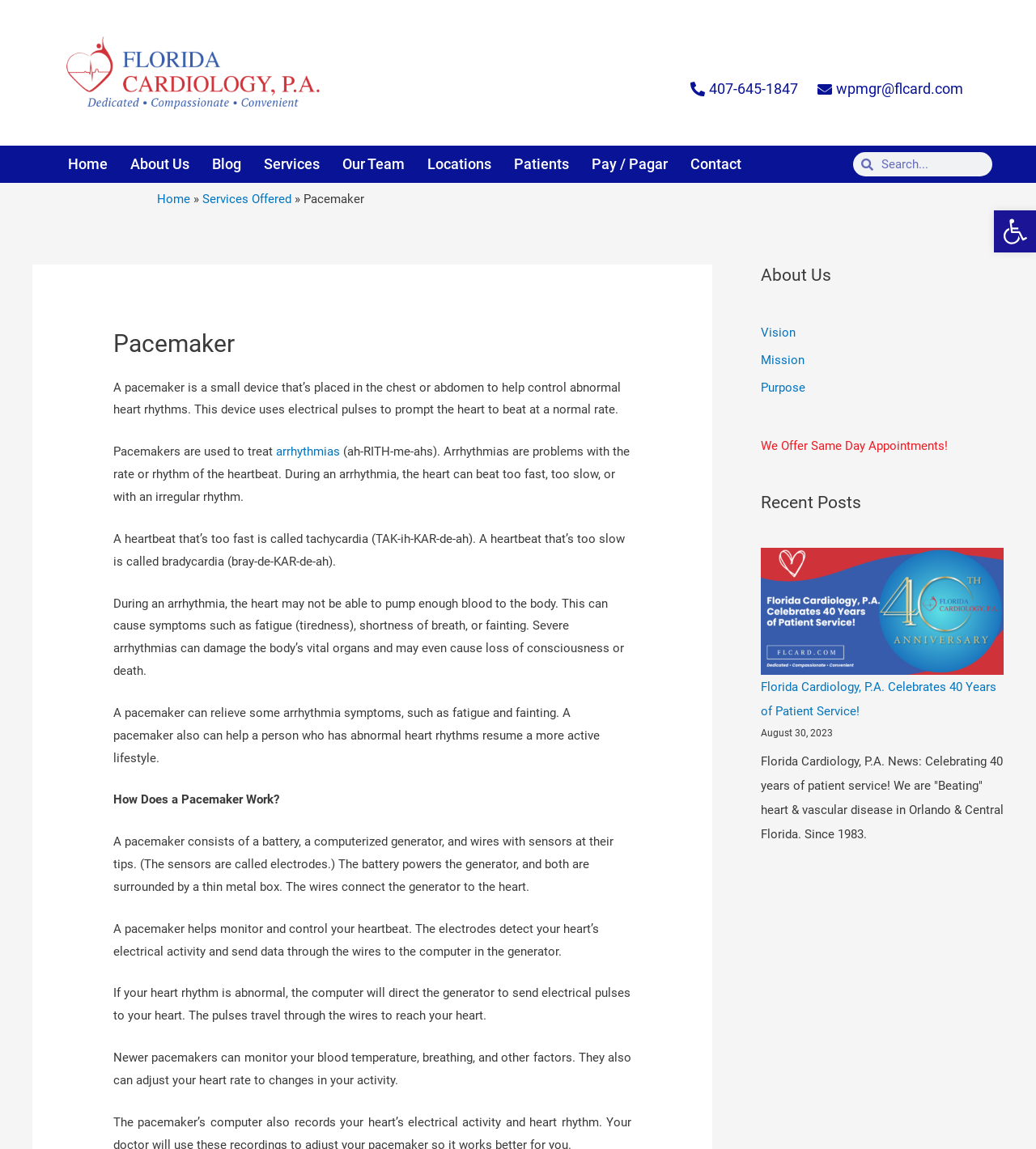Locate the bounding box coordinates of the clickable region to complete the following instruction: "Click the 'Home' link."

[0.055, 0.127, 0.115, 0.159]